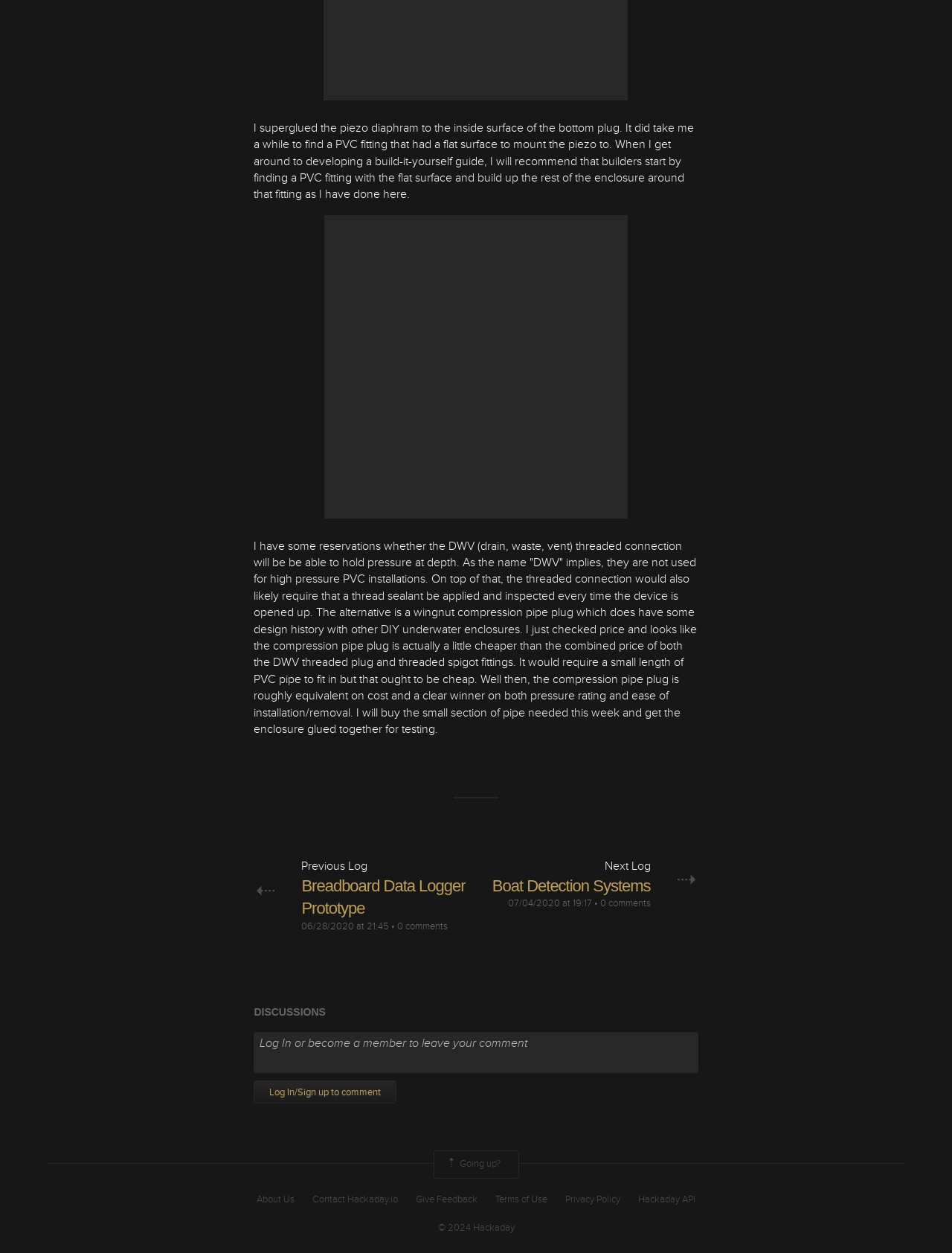What is the concern about the DWV threaded connection?
Answer the question with just one word or phrase using the image.

Pressure at depth